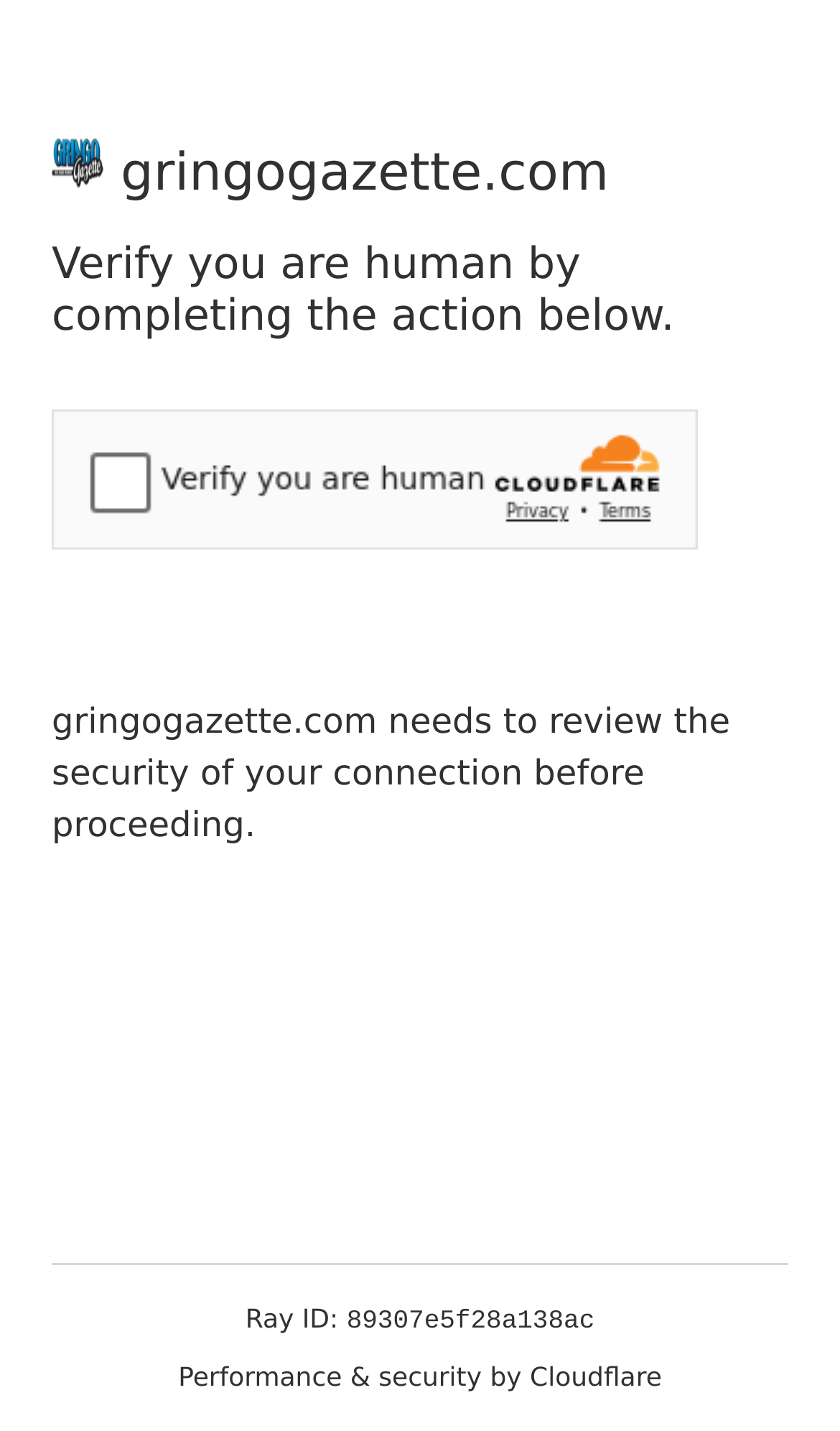Give a concise answer using only one word or phrase for this question:
What is the ID of the Ray?

89307e5f28a138ac